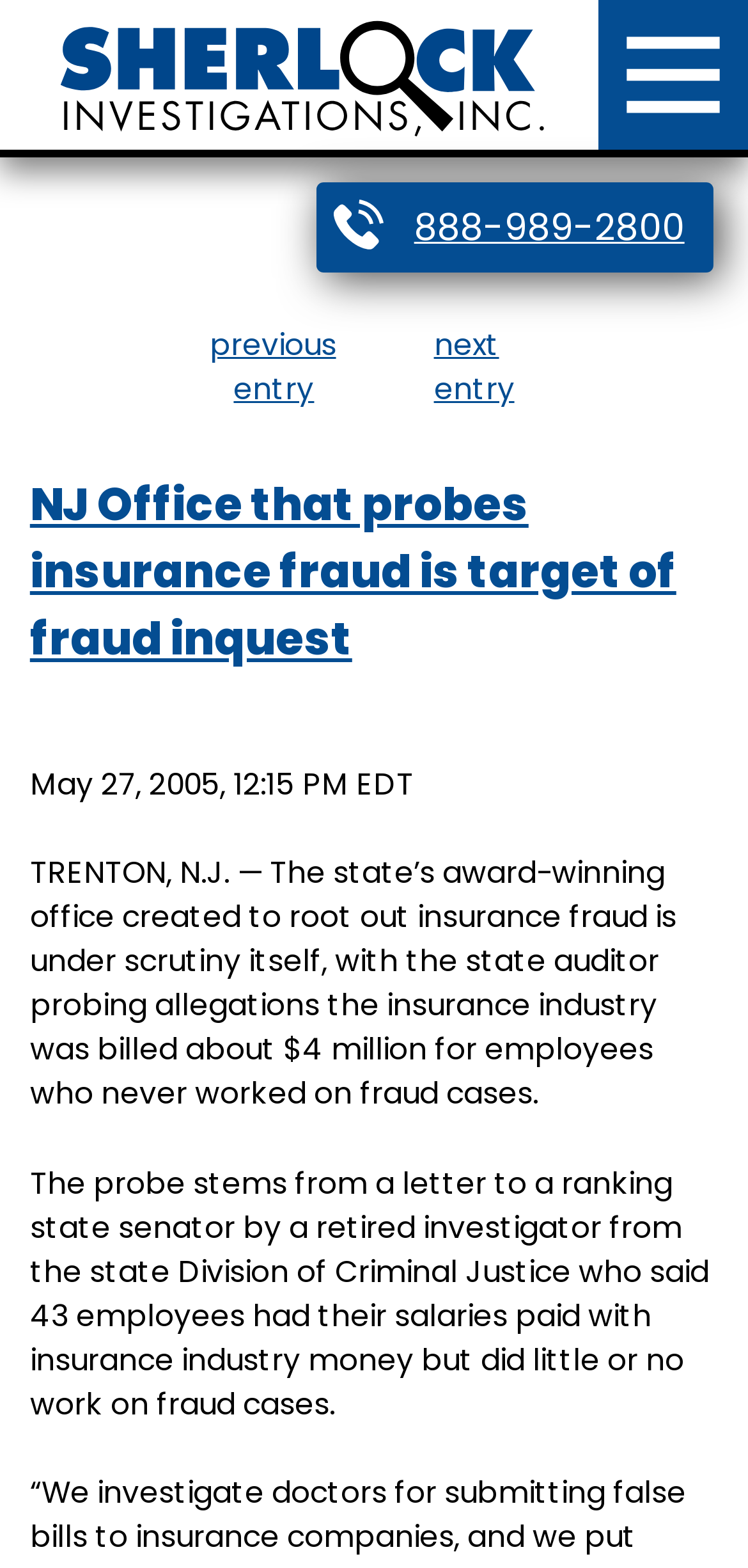Using the description: "888-989-2800", identify the bounding box of the corresponding UI element in the screenshot.

[0.423, 0.116, 0.954, 0.174]